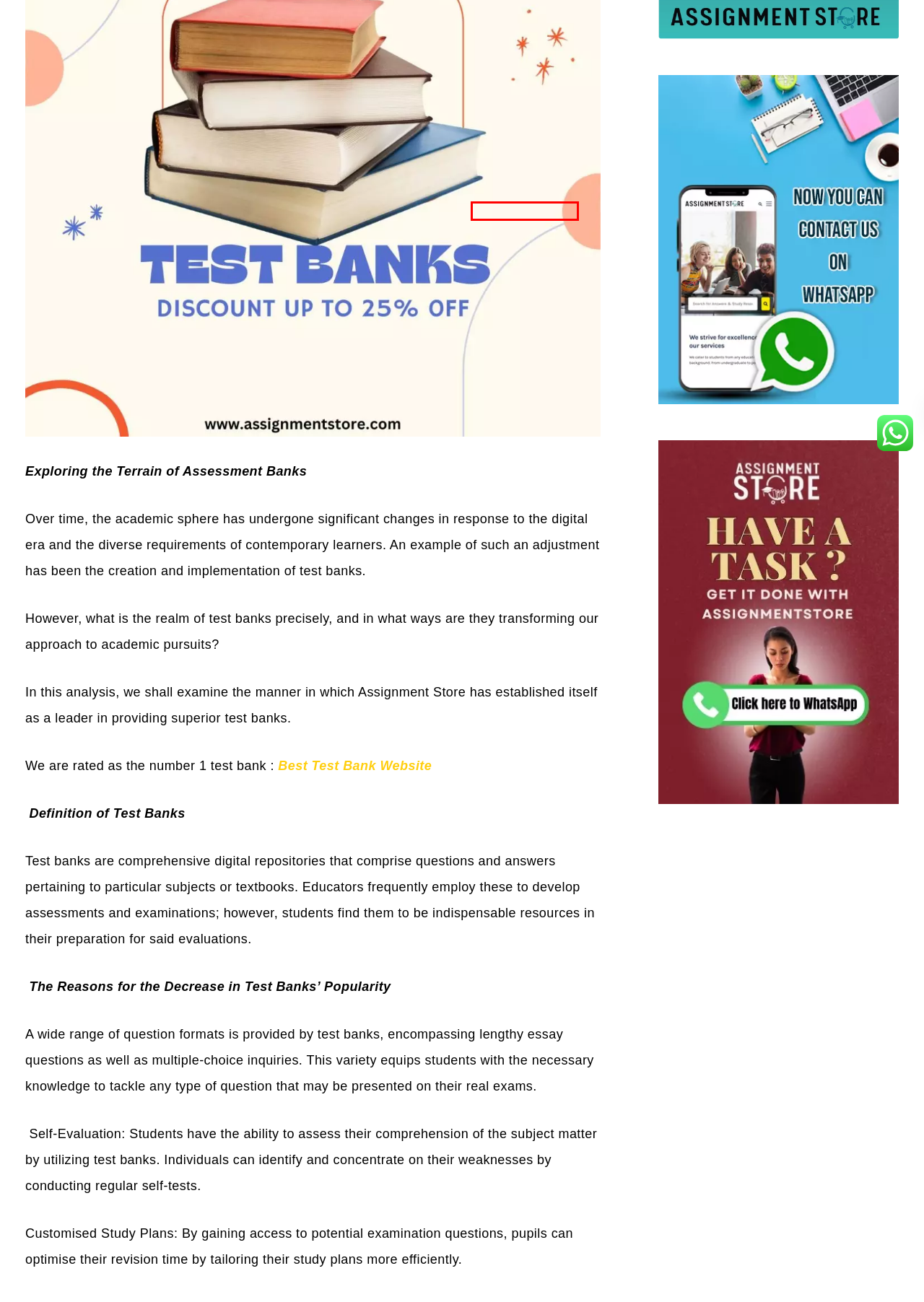Given a webpage screenshot with a red bounding box around a UI element, choose the webpage description that best matches the new webpage after clicking the element within the bounding box. Here are the candidates:
A. Accounting Archives - Assignmentstore
B. Courses - Assignmentstore
C. Disclaimer : Assignmentstore
D. Best Test Bank Website : Rated # No.1 Among Students
E. Live Chat Agent Virtual Assistant : Assignmentstore
F. Financial Analysis Archives - Assignmentstore
G. AI Social Media Influencer #1 Rated Assignmentstore
H. Pay Someone to Complete Online Class : Money Back Guarantee

F